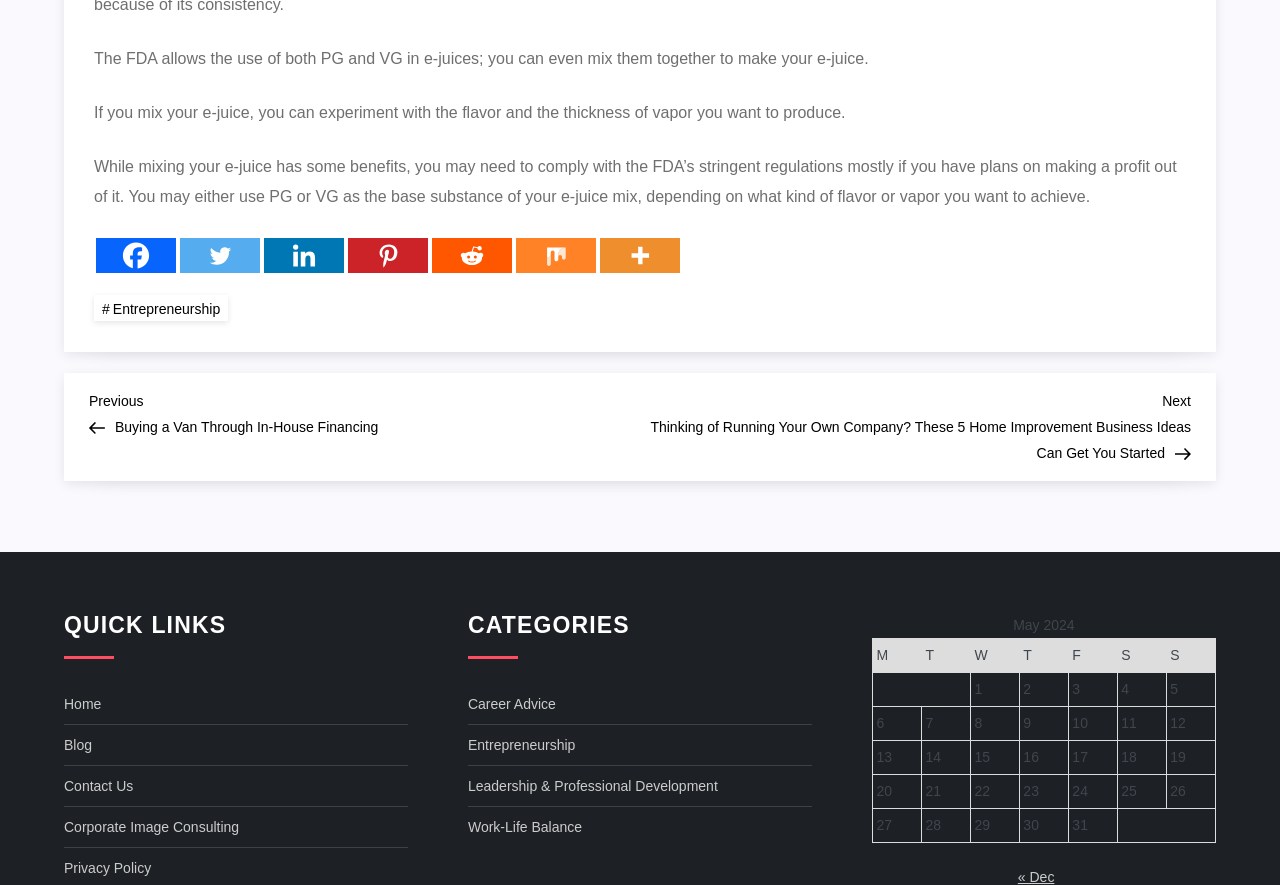Identify the bounding box coordinates of the clickable region necessary to fulfill the following instruction: "Go to Home". The bounding box coordinates should be four float numbers between 0 and 1, i.e., [left, top, right, bottom].

[0.05, 0.78, 0.079, 0.81]